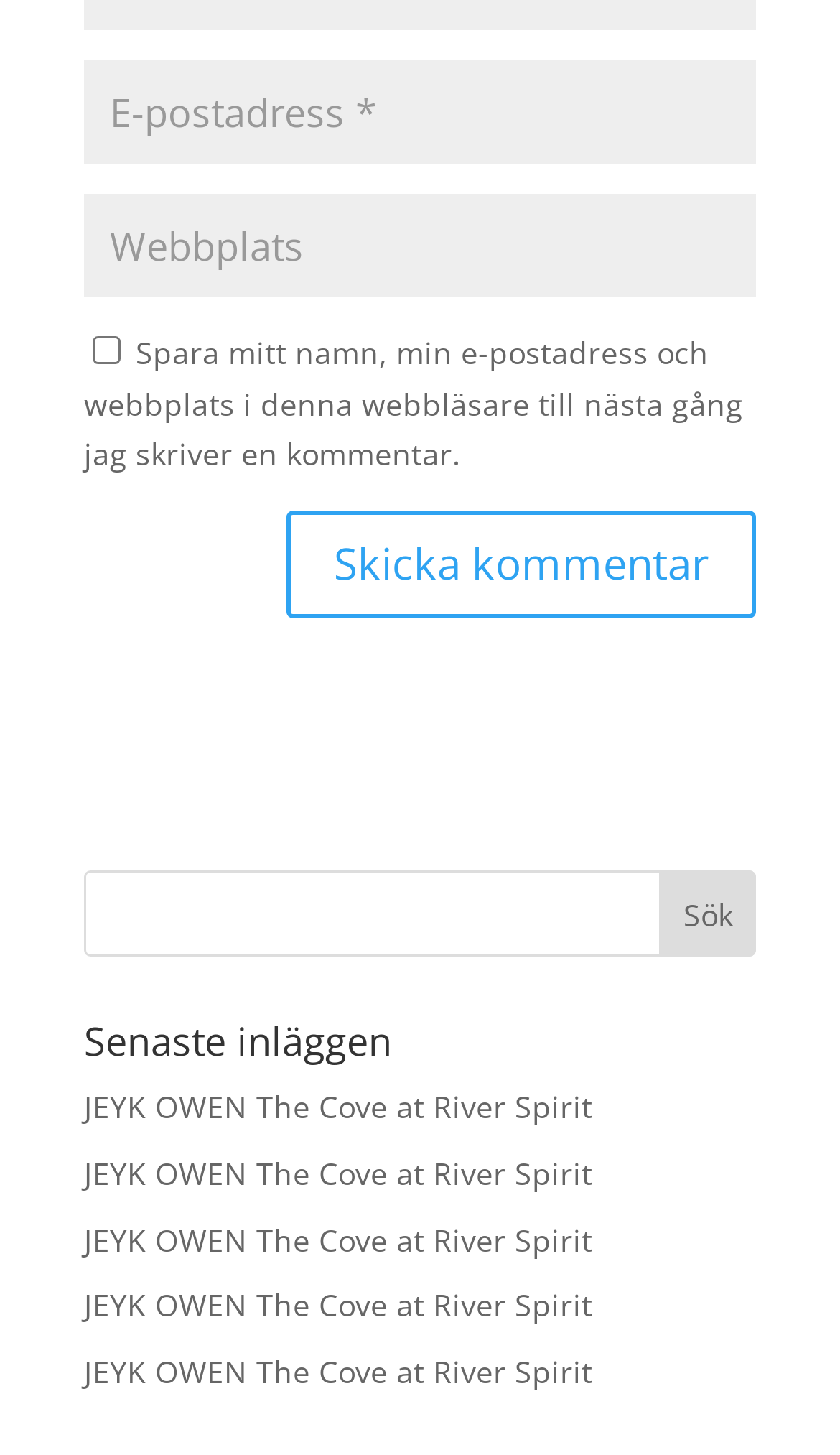Give a succinct answer to this question in a single word or phrase: 
What is the purpose of the checkbox?

Save name and email